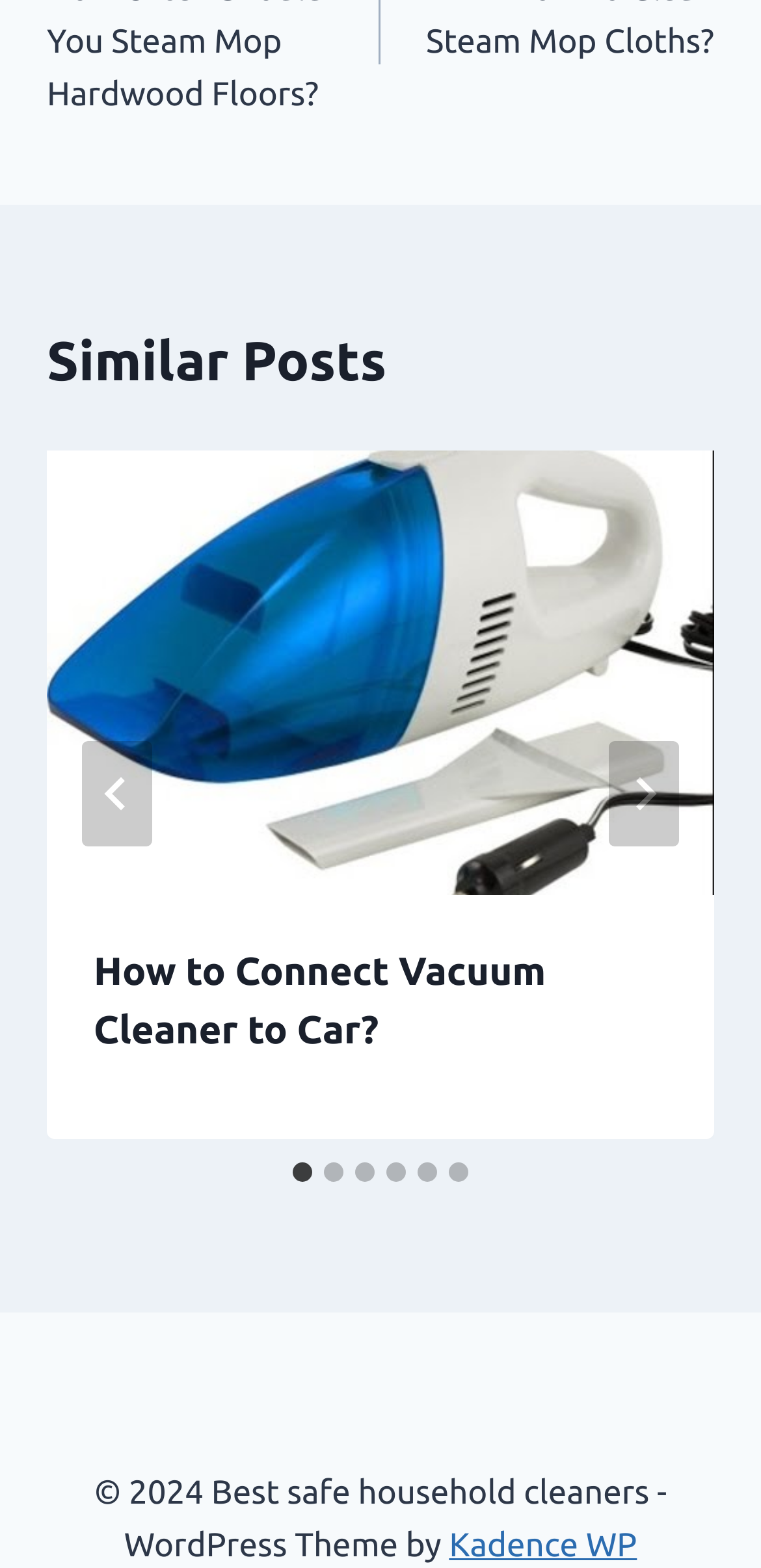Highlight the bounding box coordinates of the element that should be clicked to carry out the following instruction: "Go to last slide". The coordinates must be given as four float numbers ranging from 0 to 1, i.e., [left, top, right, bottom].

[0.108, 0.473, 0.2, 0.54]